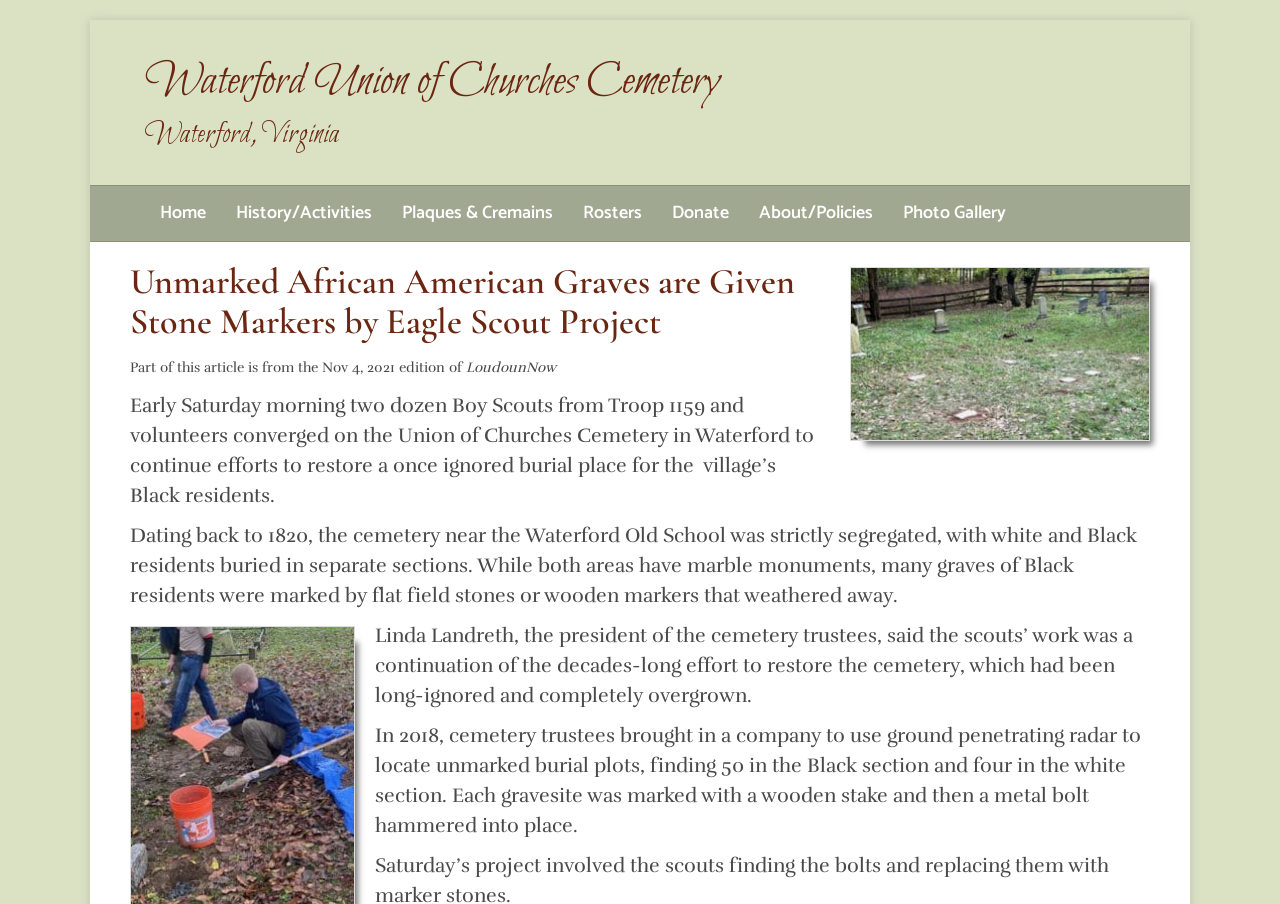Examine the screenshot and answer the question in as much detail as possible: What is the name of the cemetery?

I found the answer by looking at the link 'Waterford Union of Churches Cemetery Waterford, Virginia' which is a child element of the LayoutTable. This link is likely to be the name of the cemetery mentioned in the article.